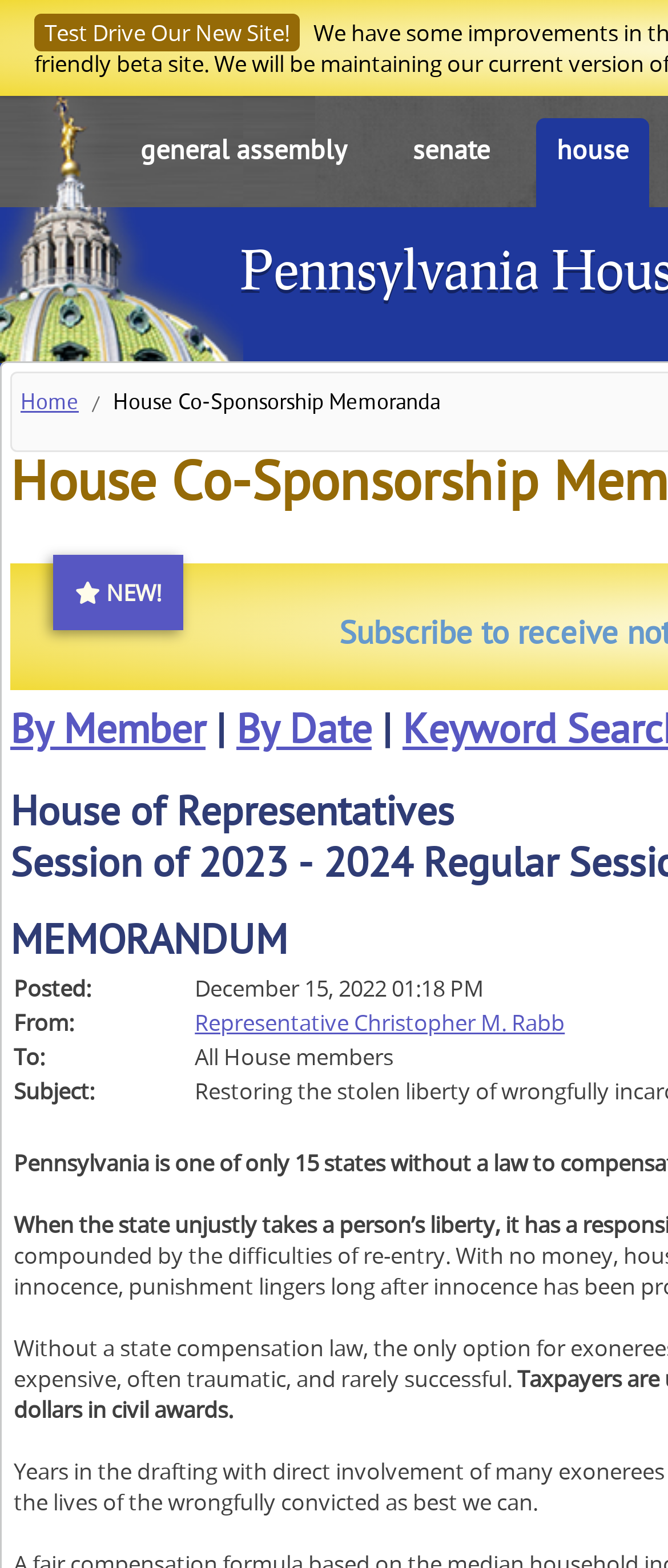Find and provide the bounding box coordinates for the UI element described here: "alt="Farm Food Drink"". The coordinates should be given as four float numbers between 0 and 1: [left, top, right, bottom].

None